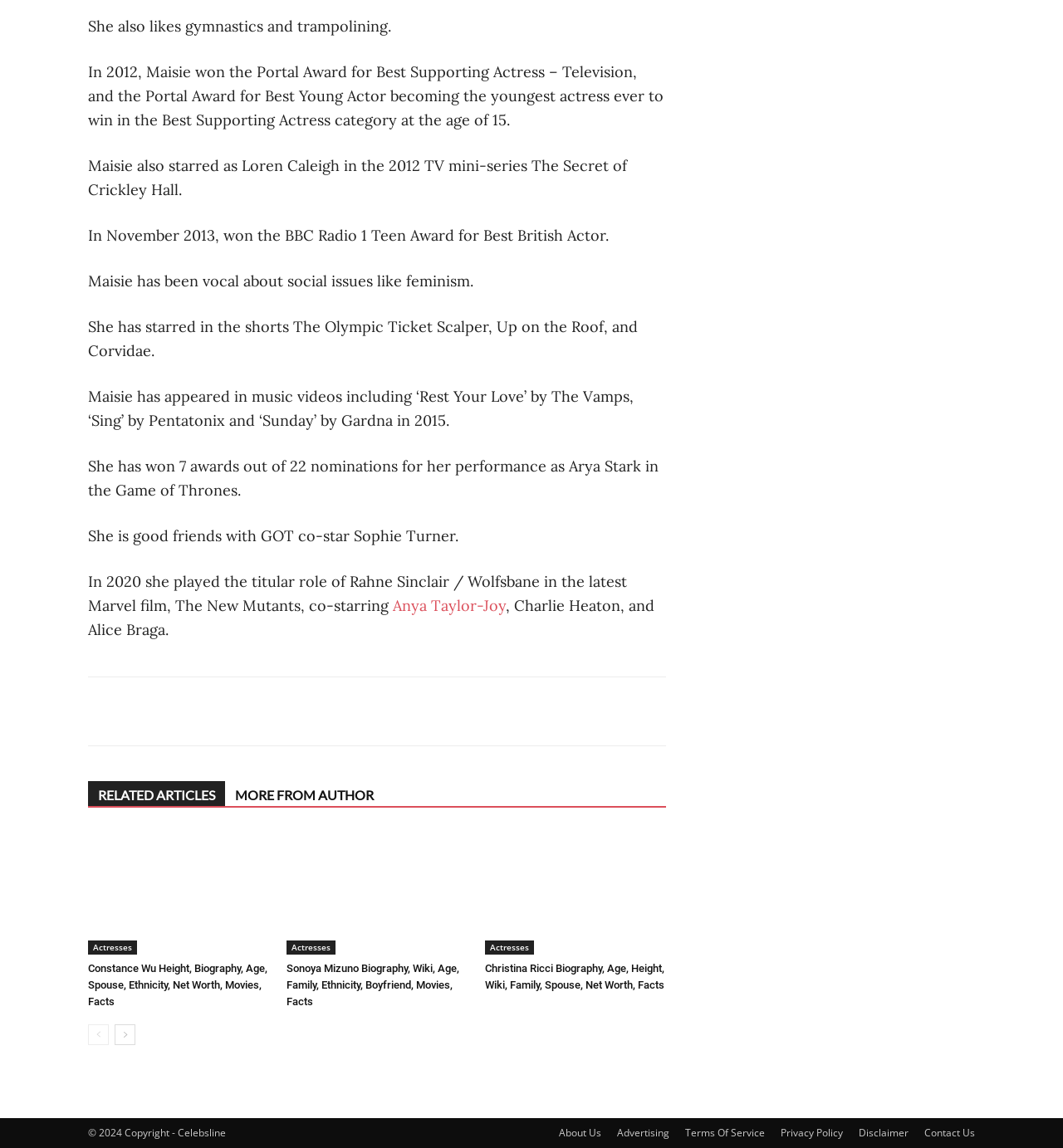Locate the bounding box coordinates of the element that should be clicked to execute the following instruction: "Contact Us".

[0.87, 0.981, 0.917, 0.994]